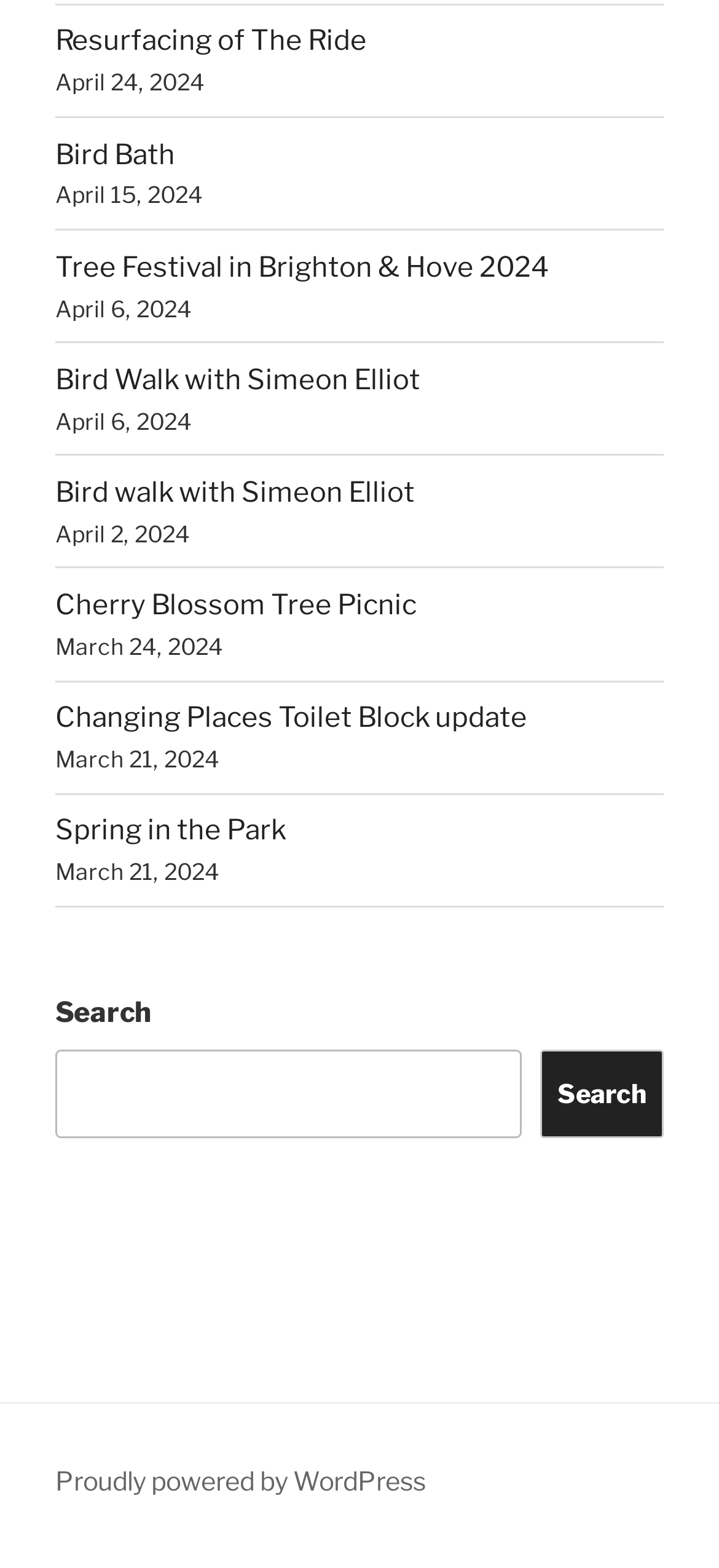Identify the bounding box coordinates for the region to click in order to carry out this instruction: "Learn about Bird Bath". Provide the coordinates using four float numbers between 0 and 1, formatted as [left, top, right, bottom].

[0.077, 0.088, 0.244, 0.109]